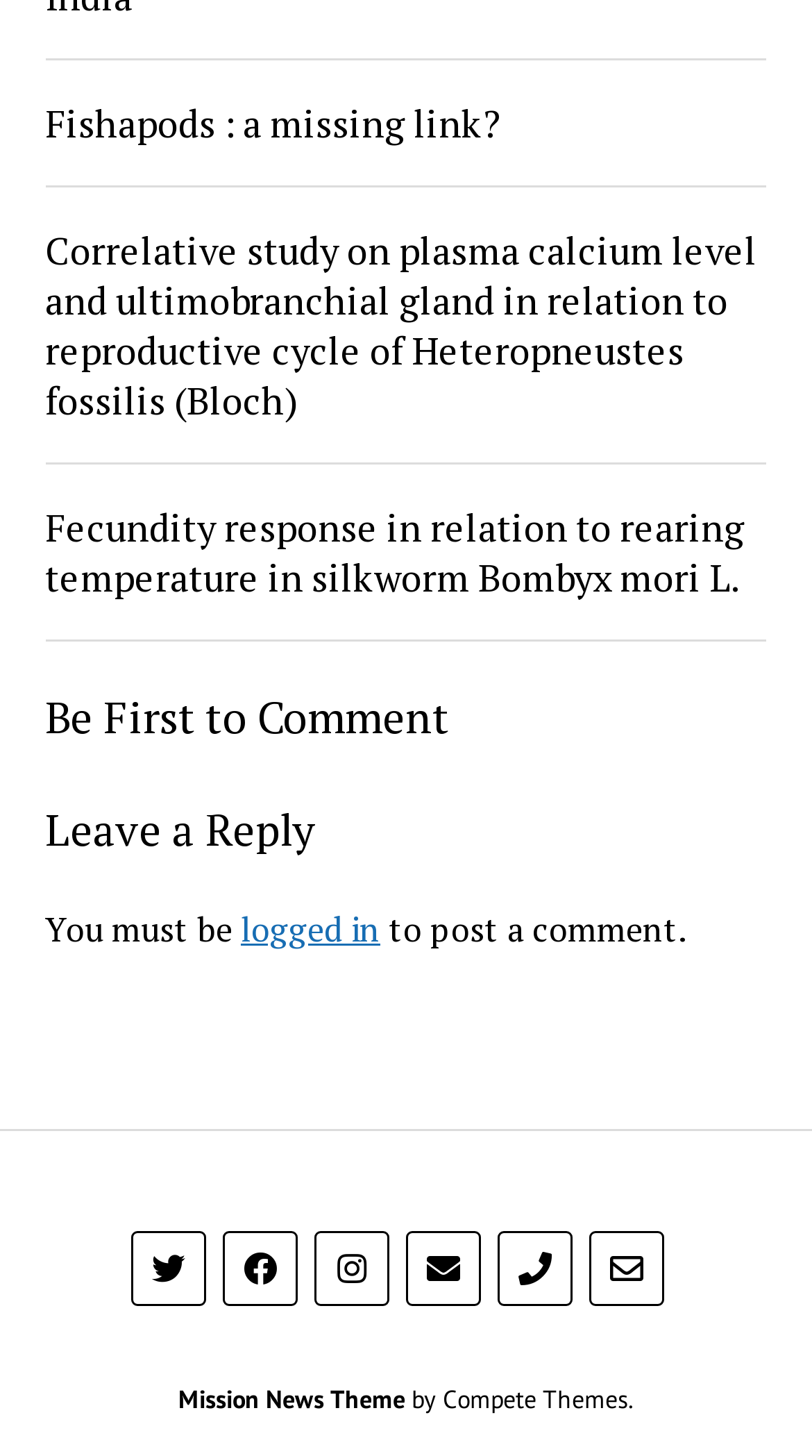What is the text of the first link on the webpage?
Please analyze the image and answer the question with as much detail as possible.

The first link on the webpage has an ID of 625 and an OCR text of 'Fishapods : a missing link?'. This link is located at the top of the webpage, as indicated by its y1 coordinate.